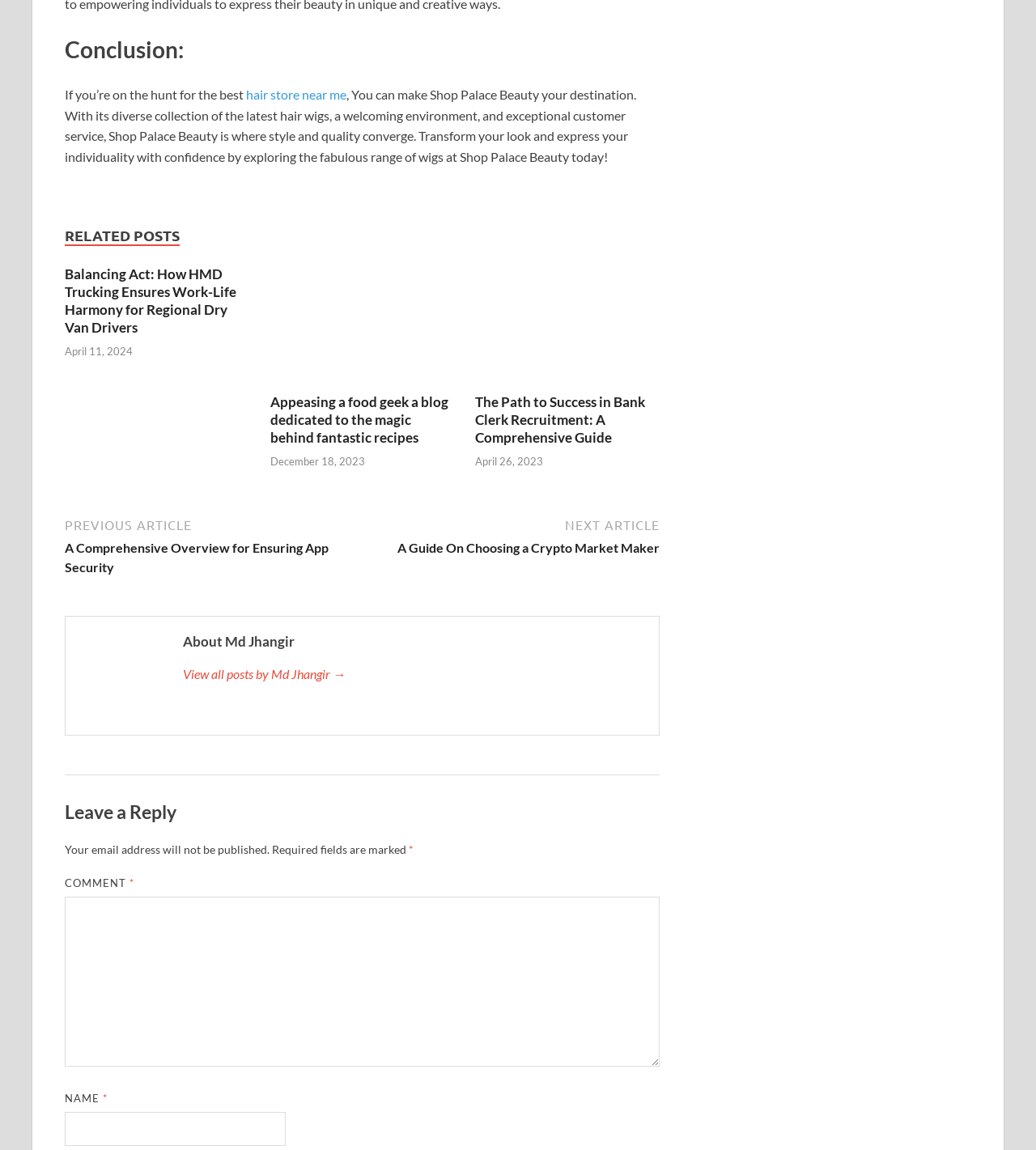Locate the bounding box coordinates of the segment that needs to be clicked to meet this instruction: "Leave a comment".

[0.062, 0.78, 0.637, 0.928]